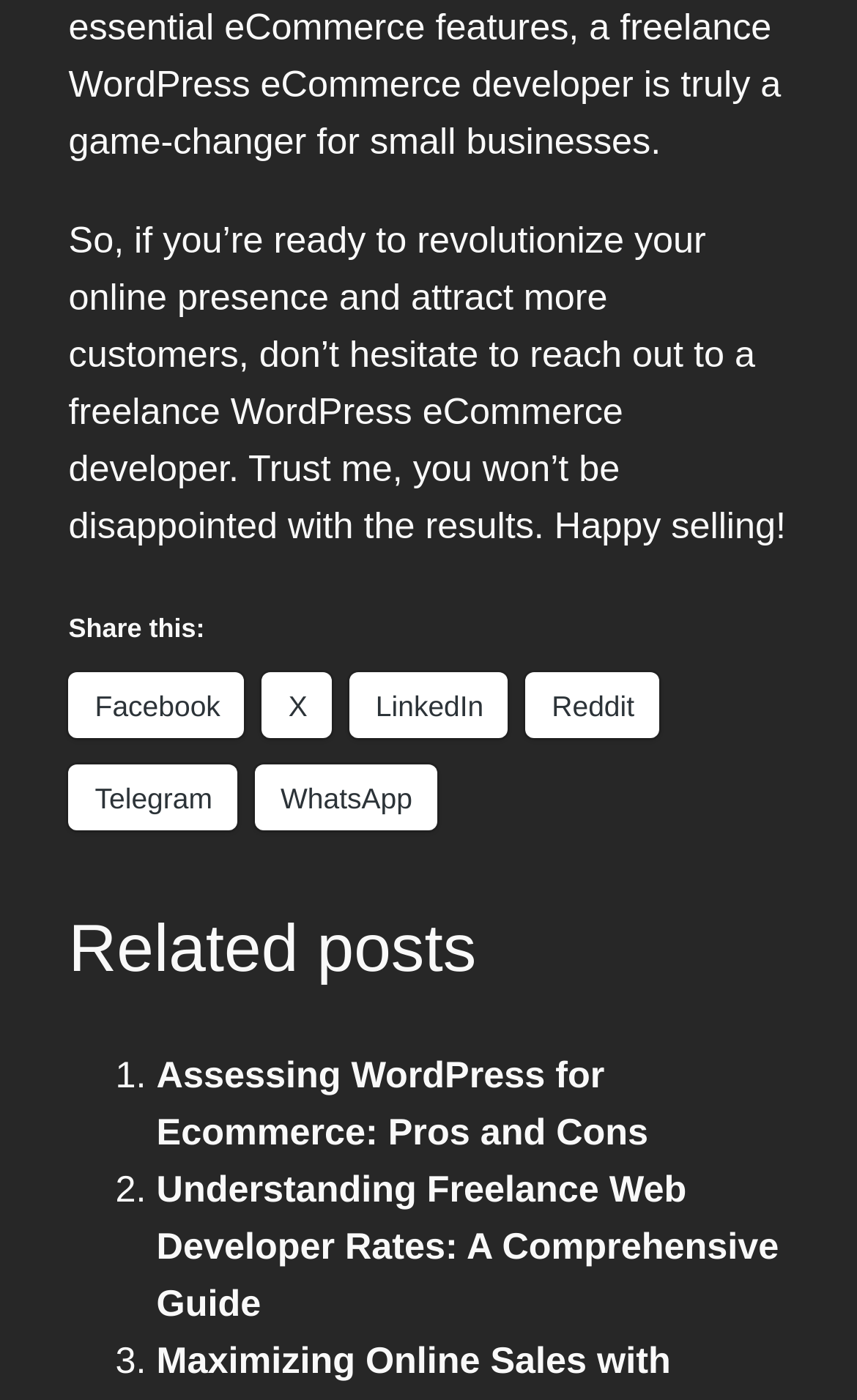Find the bounding box coordinates of the clickable element required to execute the following instruction: "Read related post 'Understanding Freelance Web Developer Rates: A Comprehensive Guide'". Provide the coordinates as four float numbers between 0 and 1, i.e., [left, top, right, bottom].

[0.183, 0.834, 0.909, 0.946]